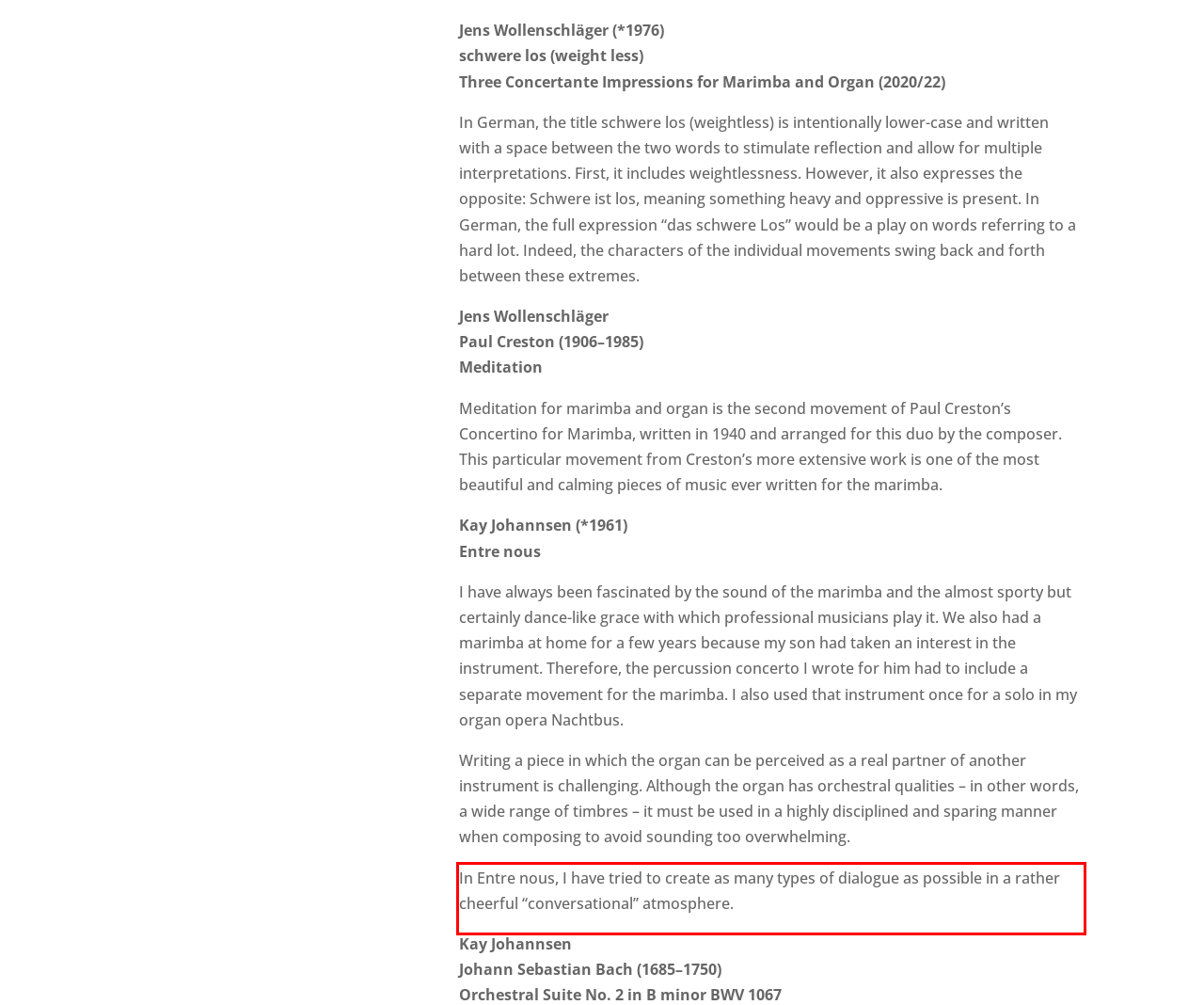Observe the screenshot of the webpage, locate the red bounding box, and extract the text content within it.

In Entre nous, I have tried to create as many types of dialogue as possible in a rather cheerful “conversational” atmosphere.